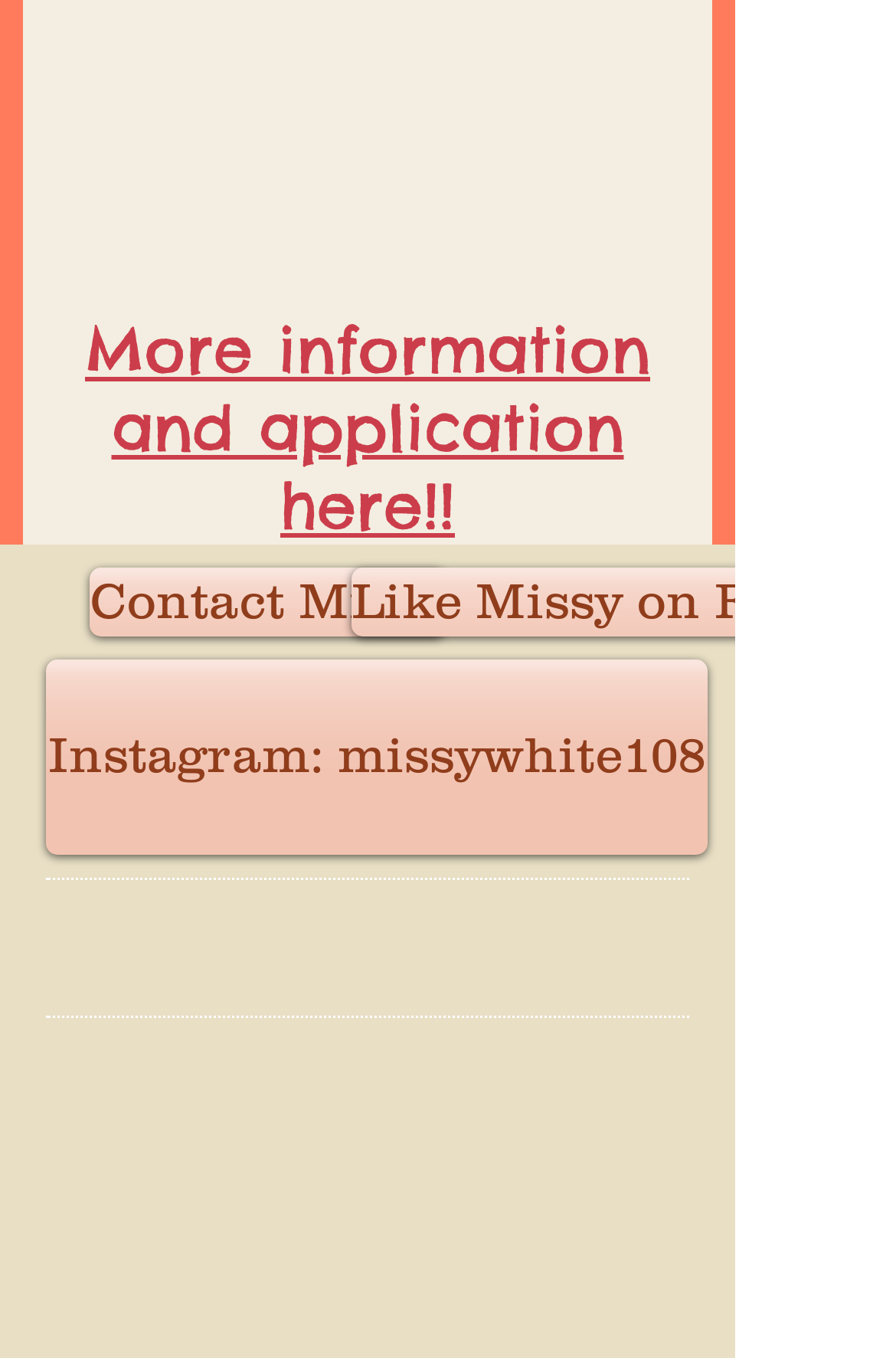What is the contact information provided on the webpage?
Using the image, respond with a single word or phrase.

Contact Missy